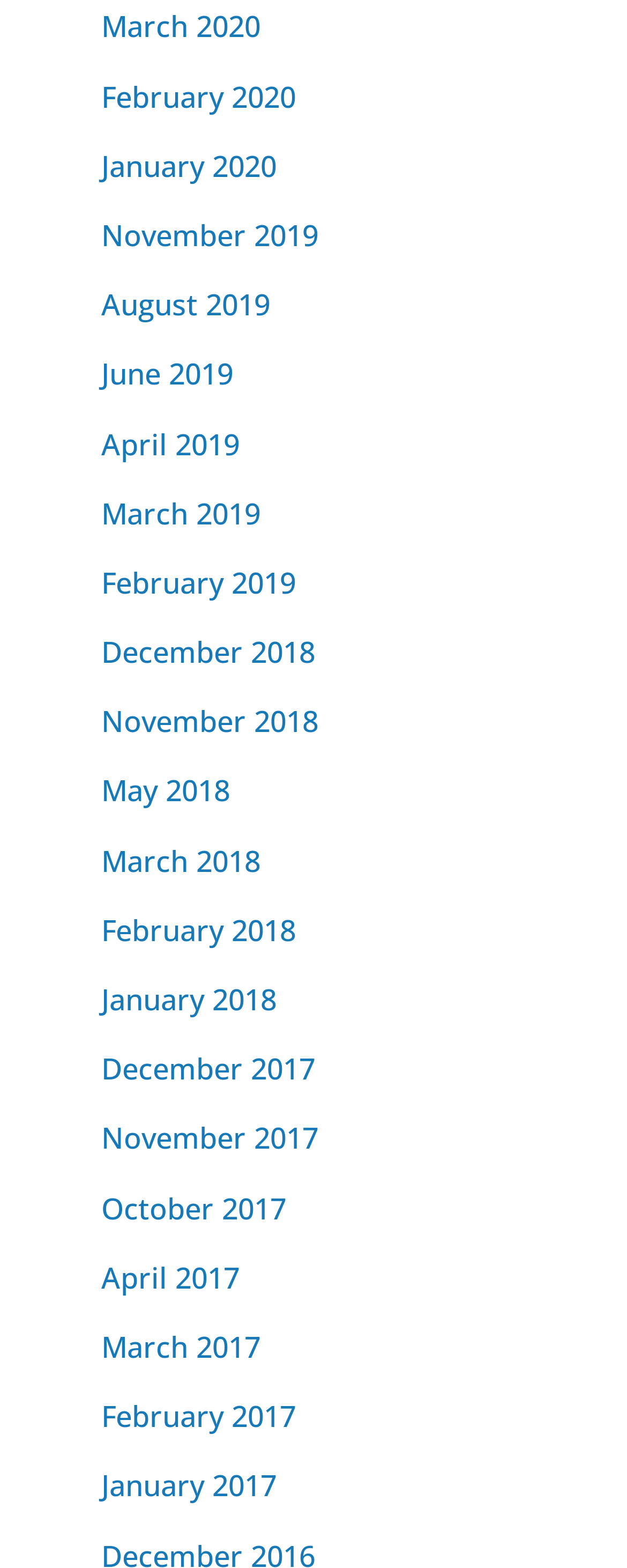Are there any links available for the month of May?
From the image, respond using a single word or phrase.

Yes